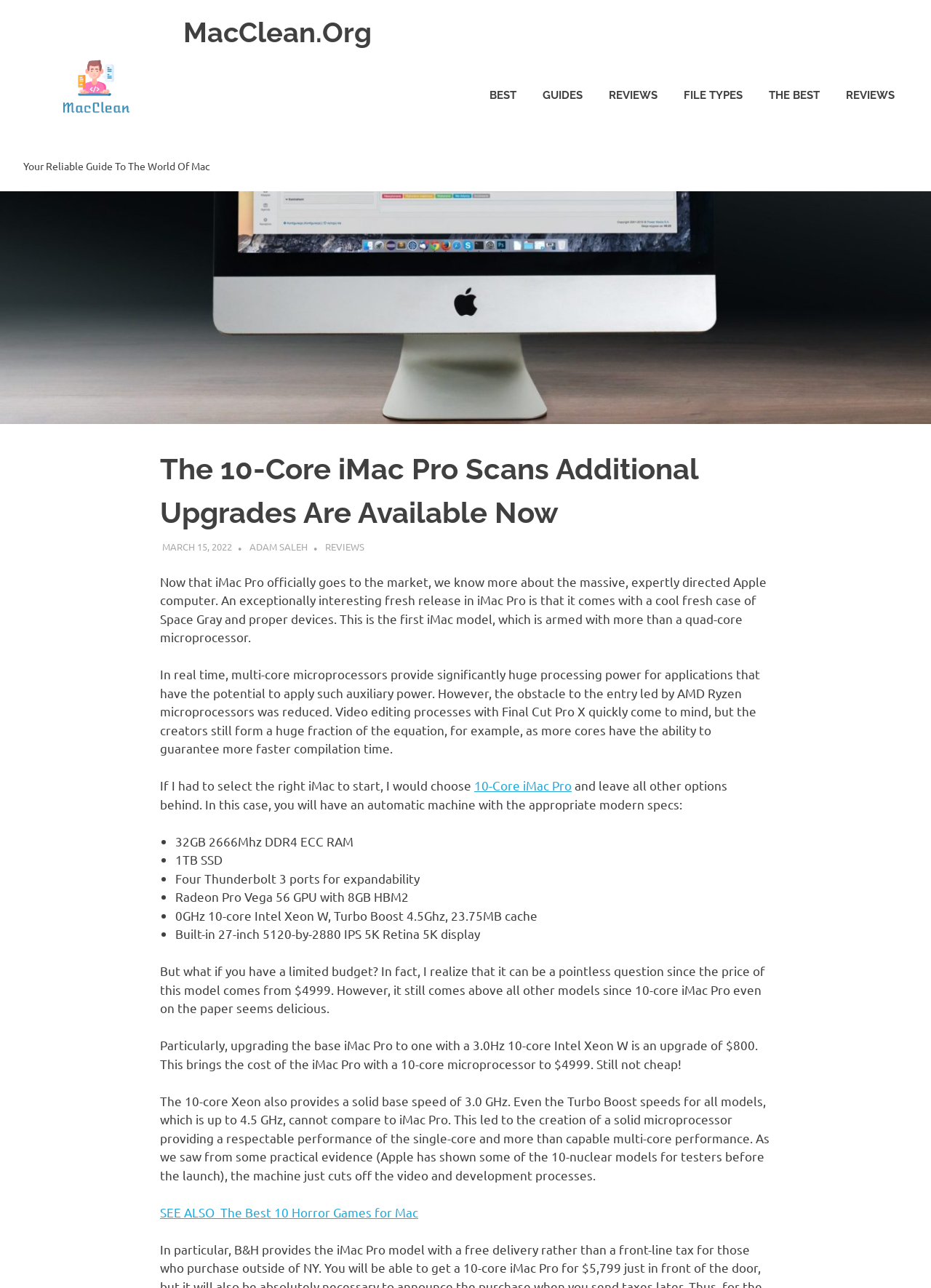What is the price of the base iMac Pro model?
Craft a detailed and extensive response to the question.

The answer can be found in the fifth paragraph of the article, which states 'However, it still comes above all other models since 10-core iMac Pro even on the paper seems delicious. Particularly, upgrading the base iMac Pro to one with a 3.0Hz 10-core Intel Xeon W is an upgrade of $800. This brings the cost of the iMac Pro with a 10-core microprocessor to $4999.'